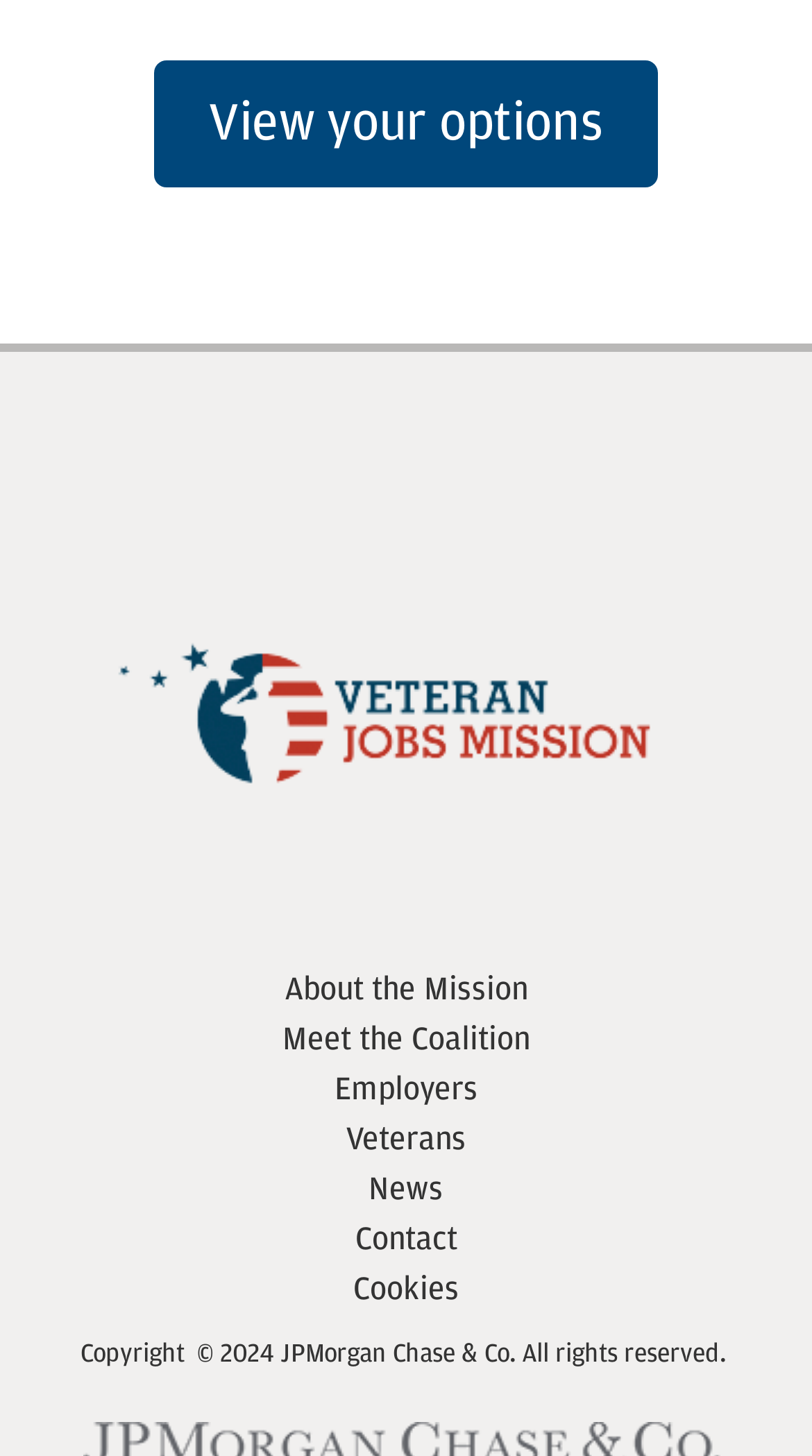Please give the bounding box coordinates of the area that should be clicked to fulfill the following instruction: "view recent posts". The coordinates should be in the format of four float numbers from 0 to 1, i.e., [left, top, right, bottom].

None